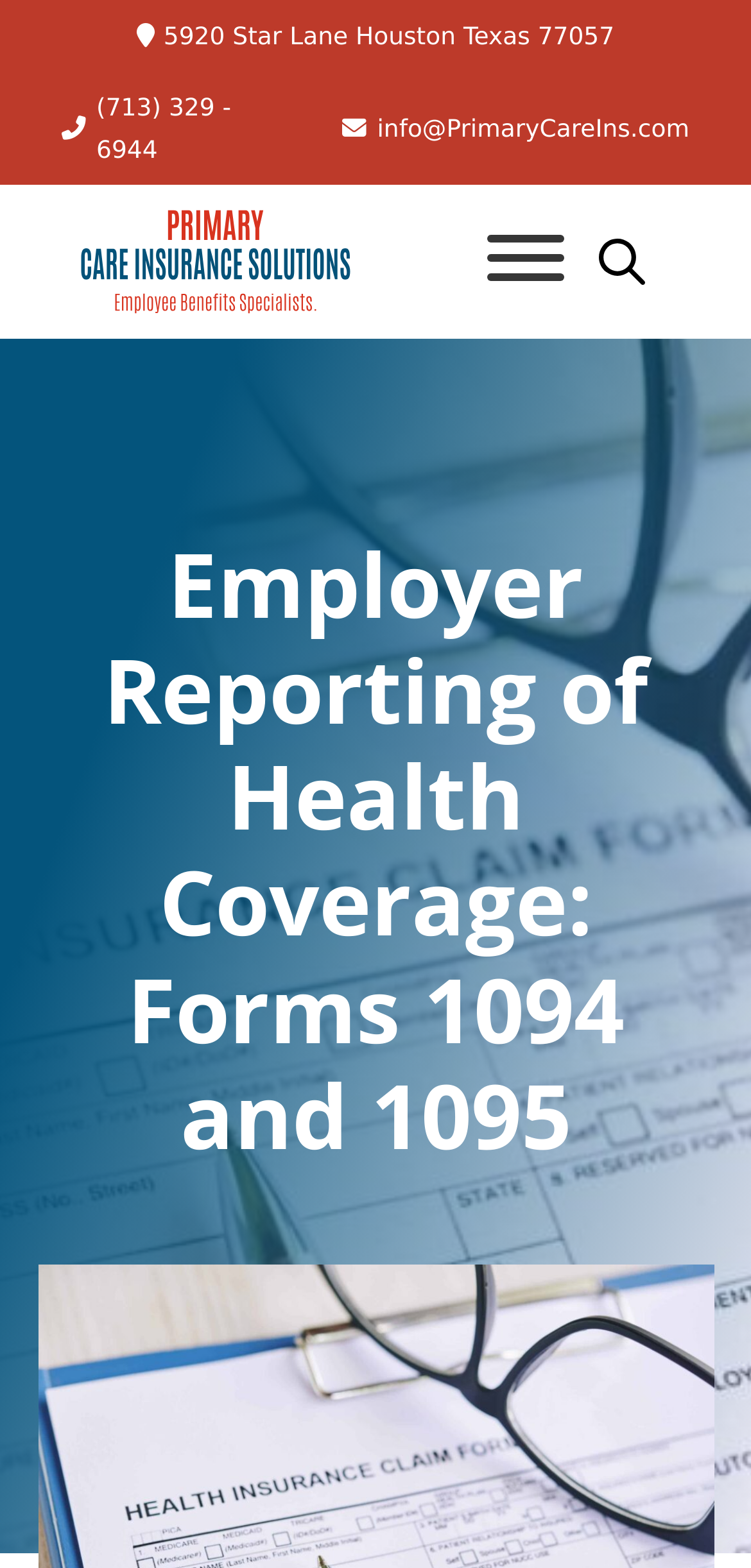Using the information in the image, could you please answer the following question in detail:
What is the topic of the webpage related to?

I found the topic by looking at the heading element with the text 'Employer Reporting of Health Coverage: Forms 1094 and 1095' which is located near the middle of the webpage and seems to be the main topic of the webpage.